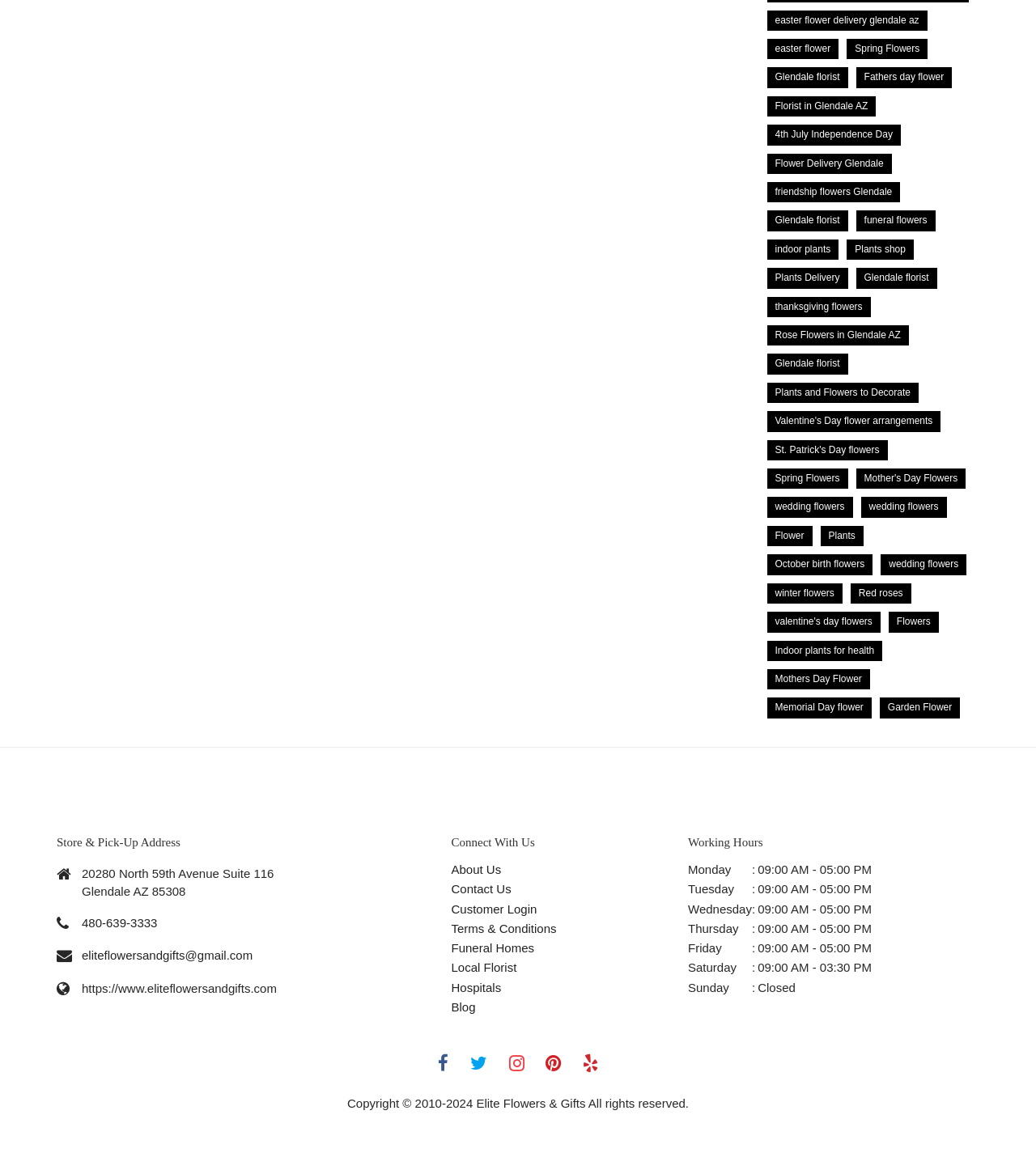Based on the visual content of the image, answer the question thoroughly: What is the email address of the store?

I found the email address by looking at the 'Store & Pick-Up Address' section, which is located below the horizontal separator. The email address is listed in a table with three rows, and it is the second column of the third row.